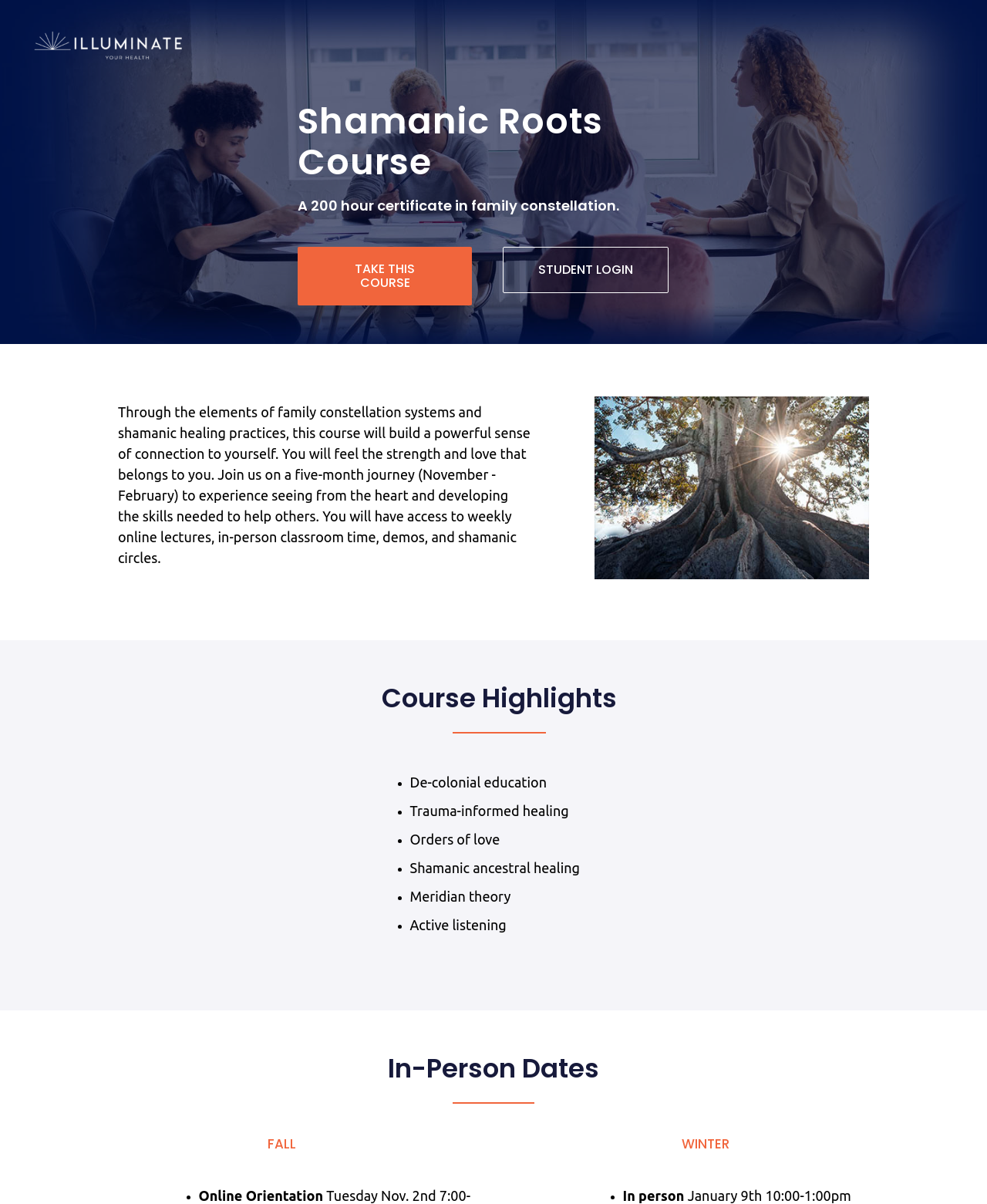Using the information shown in the image, answer the question with as much detail as possible: What is the theme of the image on the right side of the webpage?

I inferred this answer by looking at the image element with the description 'roots-tree-feat2', which suggests that the image is related to tree roots, likely symbolizing the connection to oneself and others mentioned in the course description.